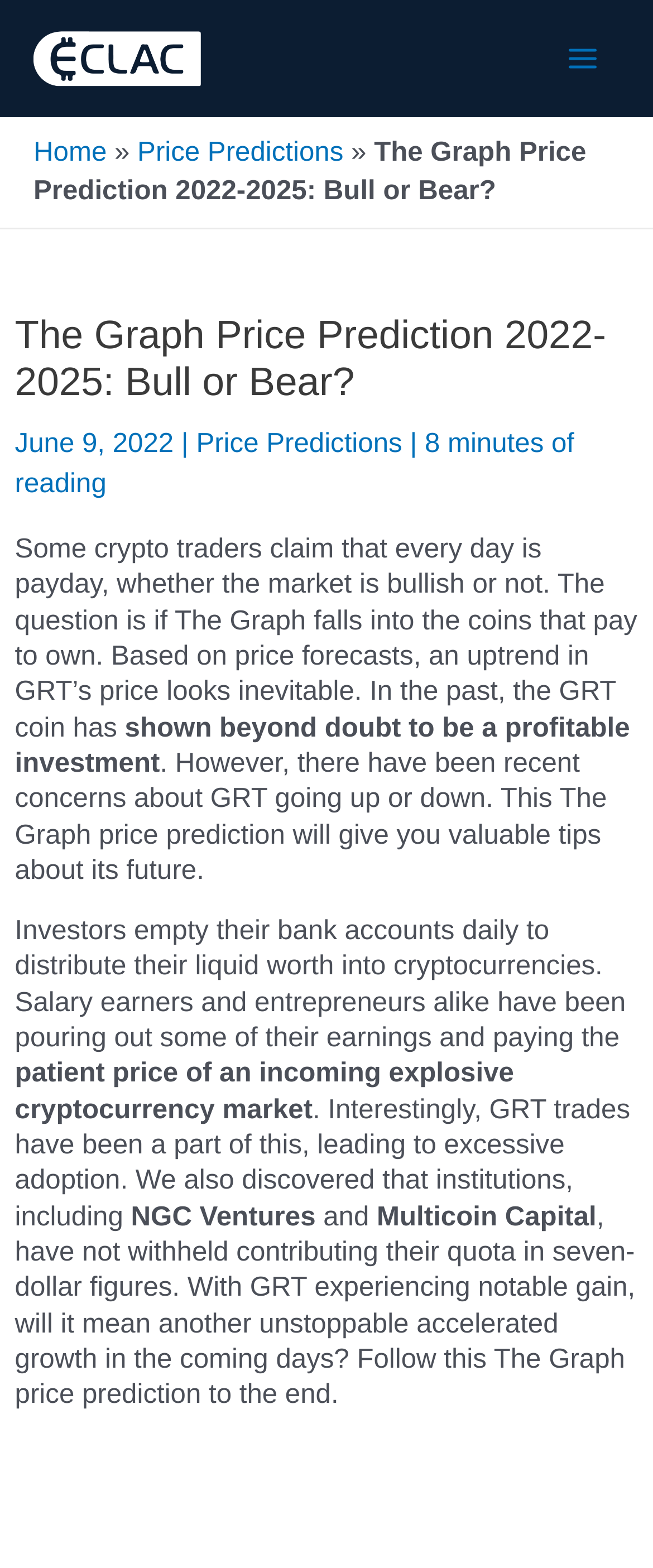What is the main topic of the article?
Provide a short answer using one word or a brief phrase based on the image.

The Graph price prediction